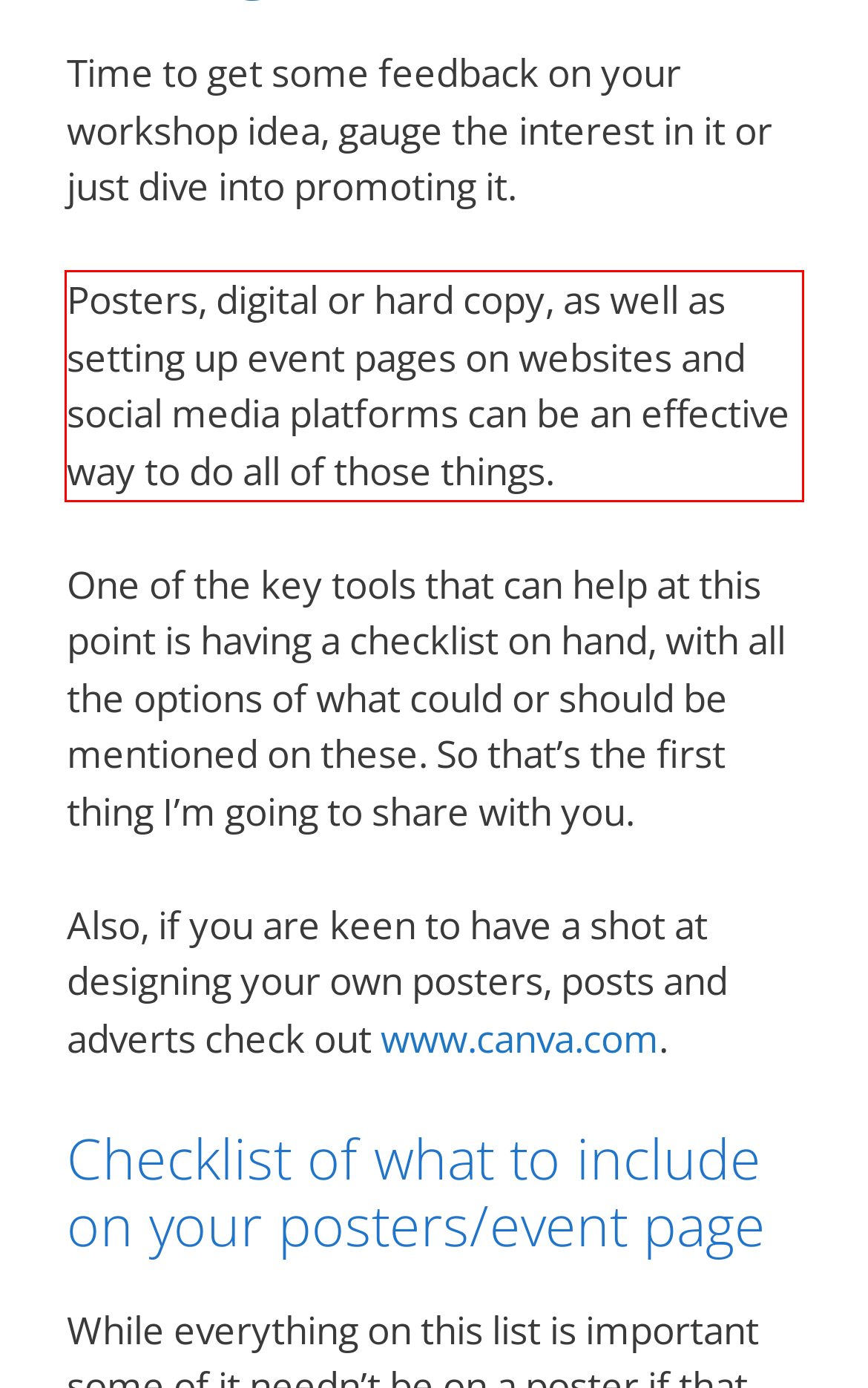You have a screenshot of a webpage with a UI element highlighted by a red bounding box. Use OCR to obtain the text within this highlighted area.

Posters, digital or hard copy, as well as setting up event pages on websites and social media platforms can be an effective way to do all of those things.